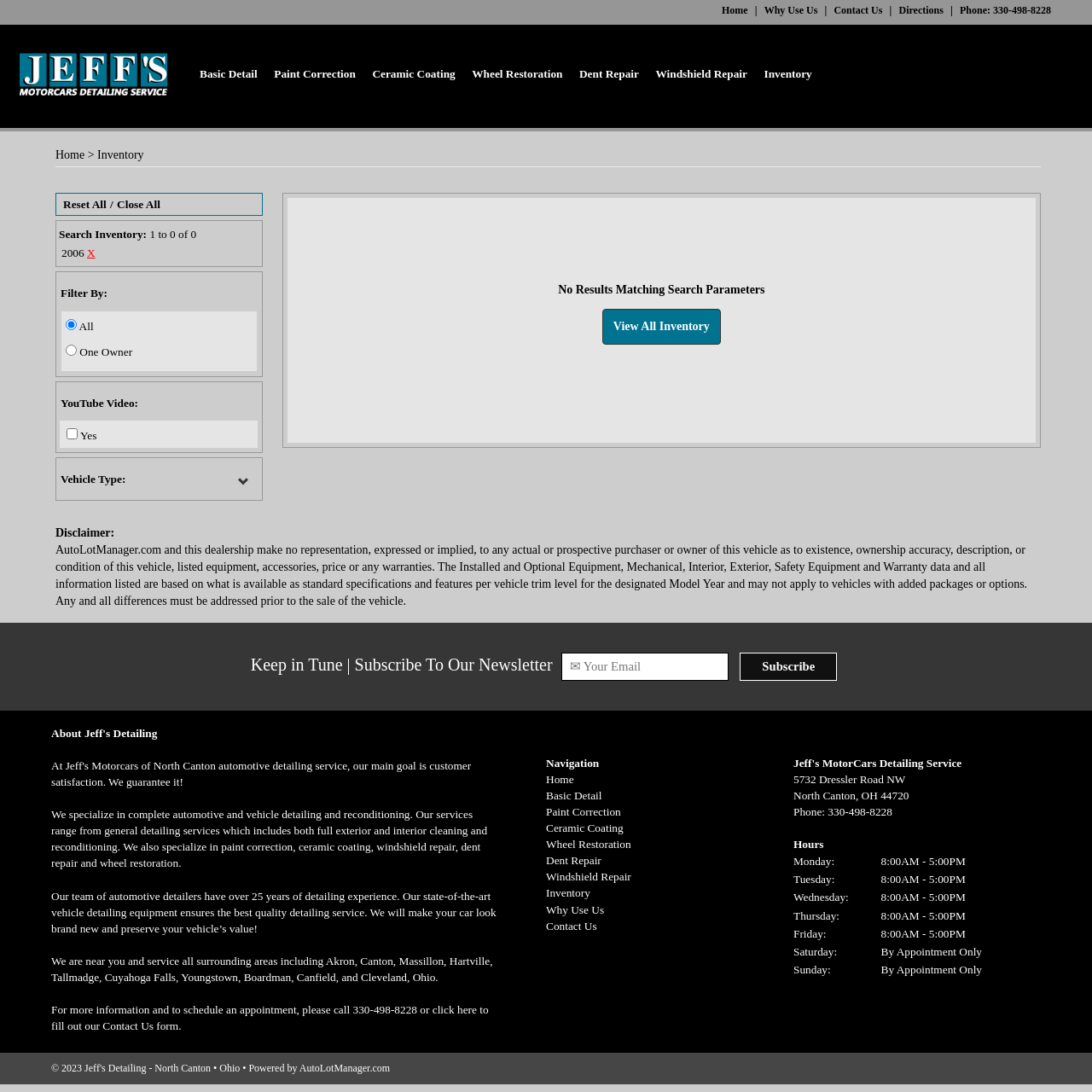Give the bounding box coordinates for this UI element: "Phone: 330-498-8228". The coordinates should be four float numbers between 0 and 1, arranged as [left, top, right, bottom].

[0.879, 0.004, 0.962, 0.015]